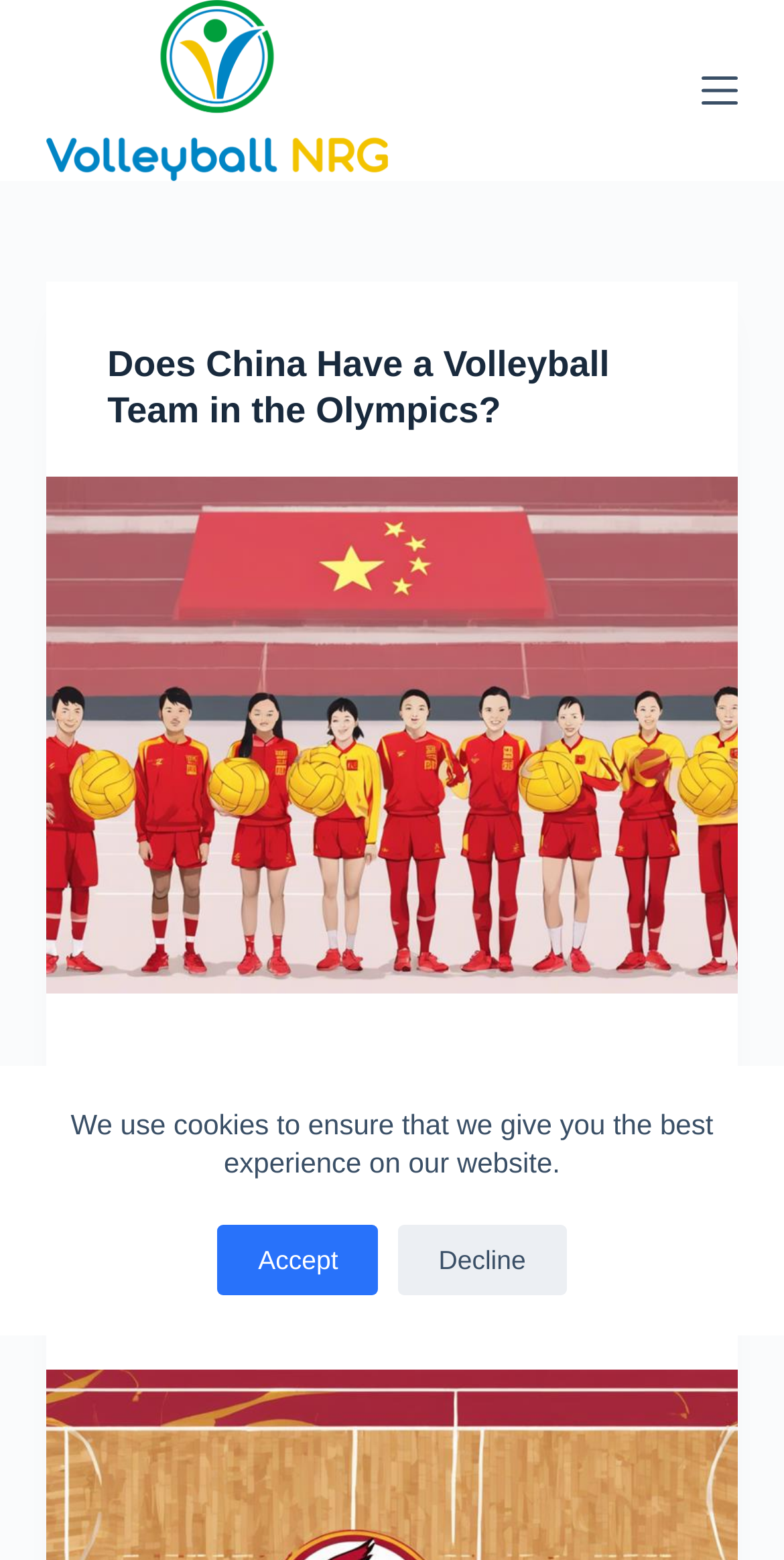Highlight the bounding box coordinates of the element that should be clicked to carry out the following instruction: "Click the 'Menu' button". The coordinates must be given as four float numbers ranging from 0 to 1, i.e., [left, top, right, bottom].

[0.894, 0.046, 0.94, 0.07]